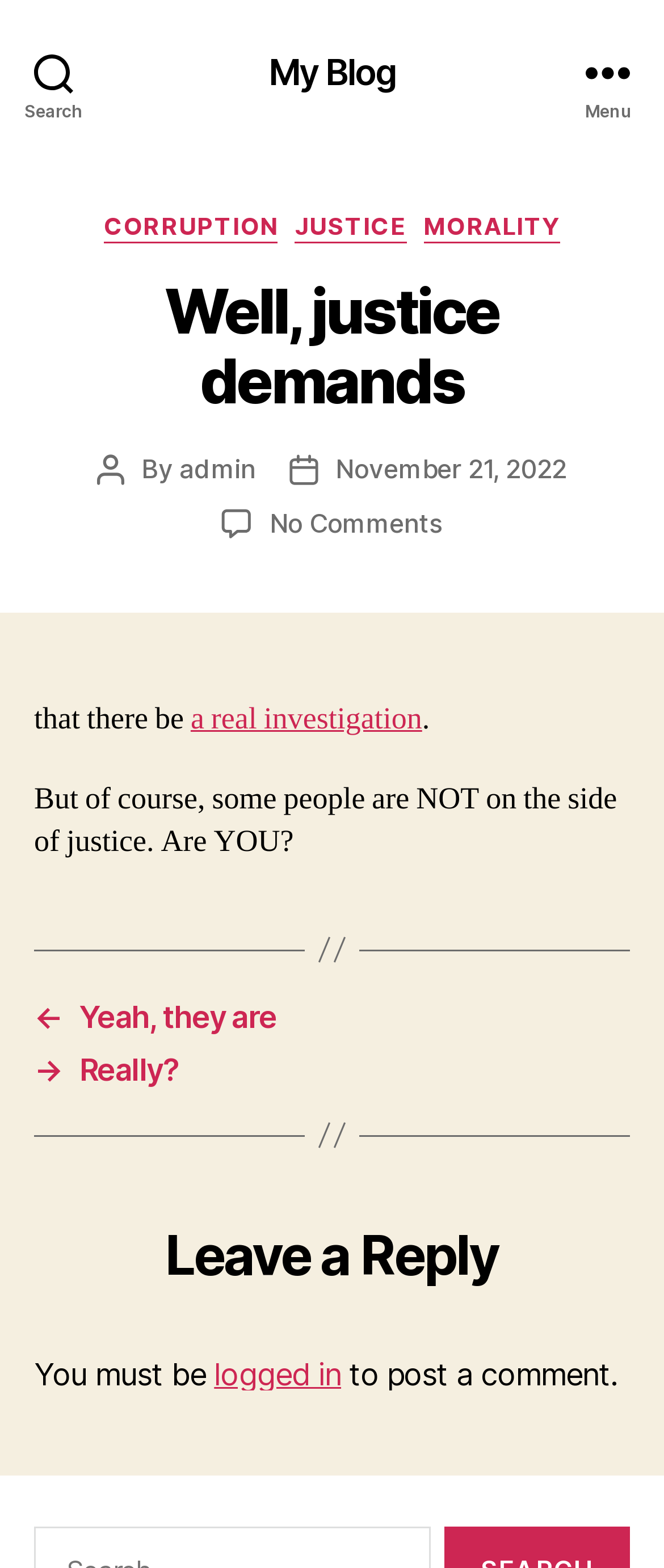What is the blog post about?
Answer with a single word or short phrase according to what you see in the image.

Justice